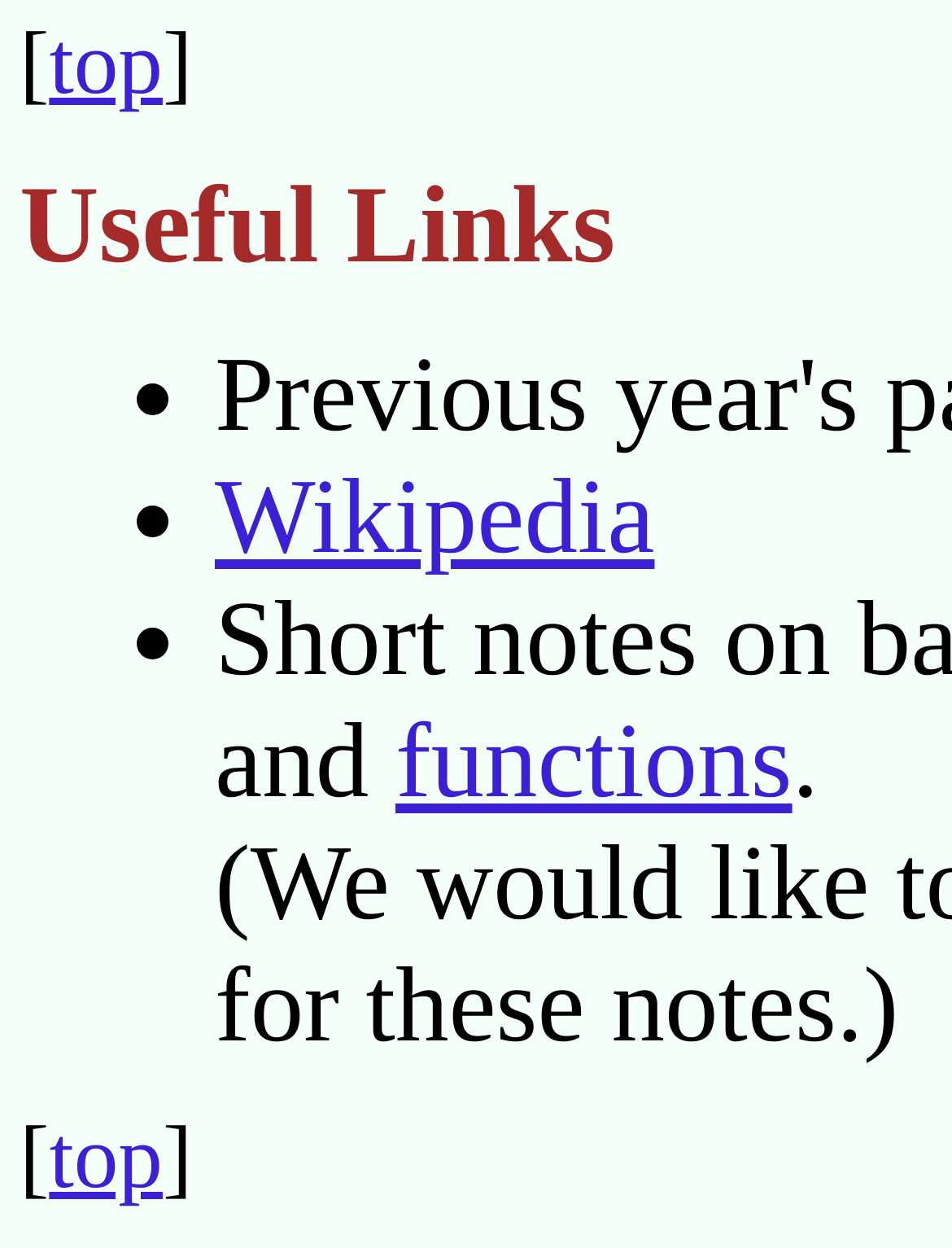Locate the UI element that matches the description Useful Links in the webpage screenshot. Return the bounding box coordinates in the format (top-left x, top-left y, bottom-right x, bottom-right y), with values ranging from 0 to 1.

[0.021, 0.131, 0.646, 0.229]